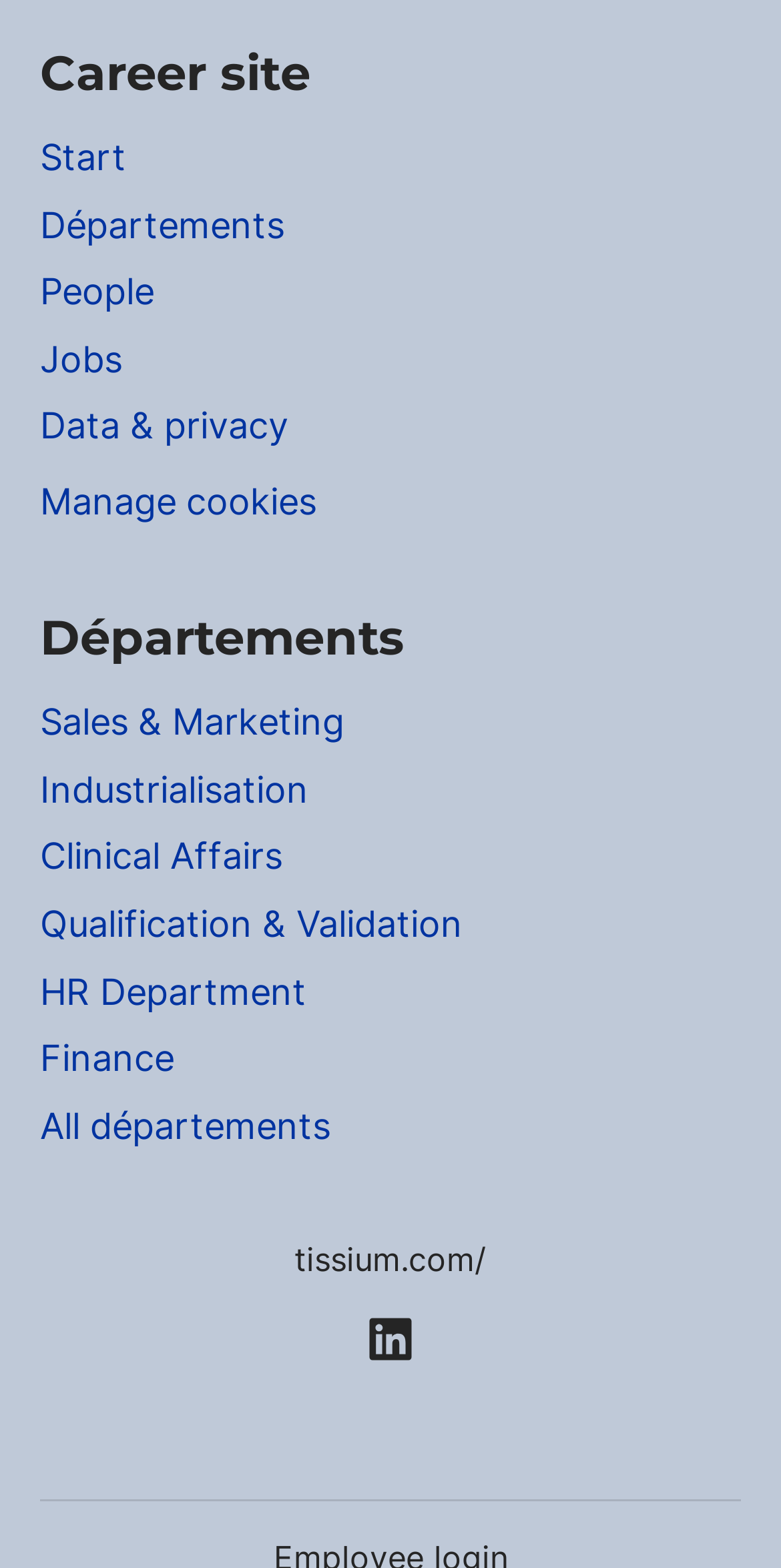Find the bounding box coordinates for the area that must be clicked to perform this action: "Visit tissium.com".

[0.377, 0.783, 0.623, 0.824]